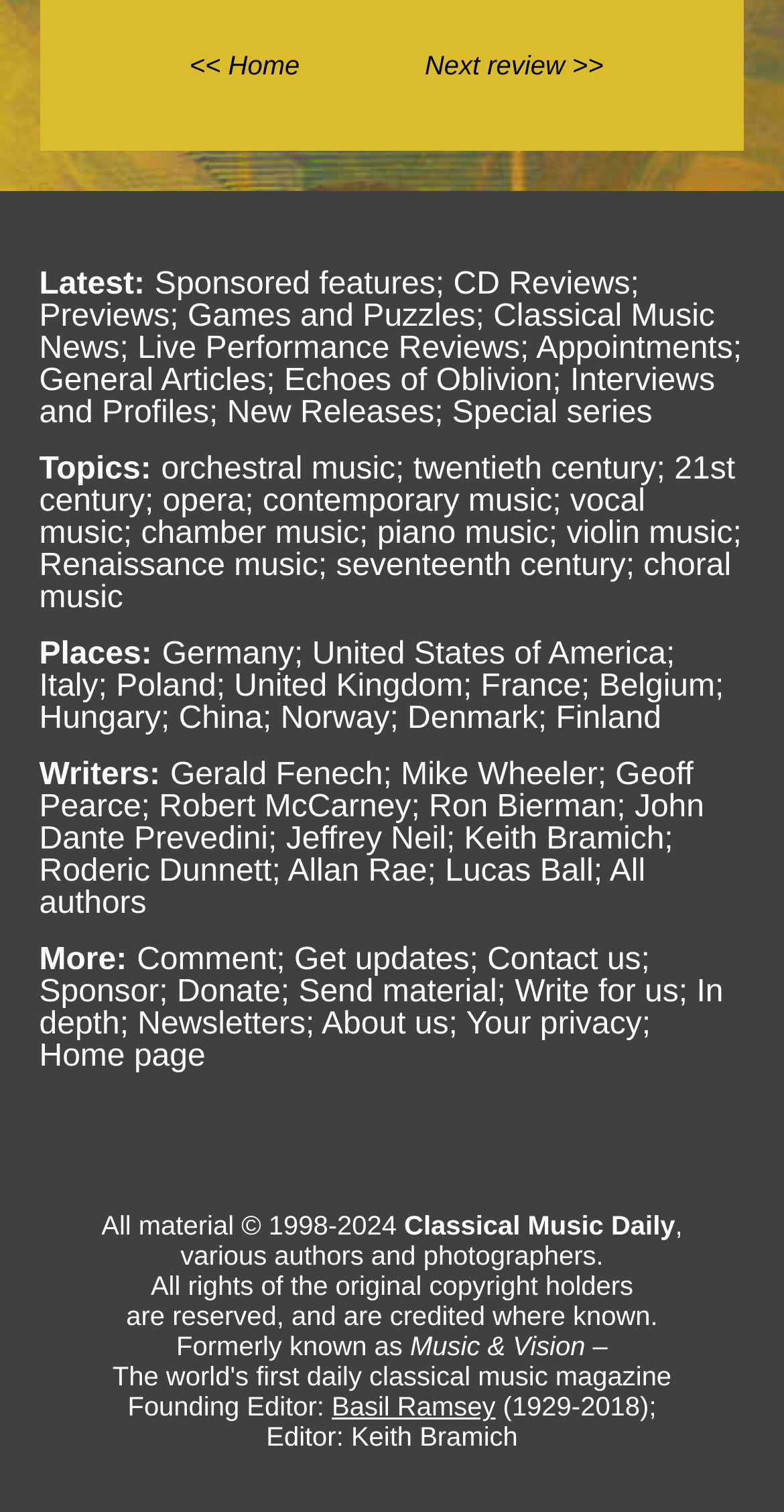Answer the following query concisely with a single word or phrase:
What is the year range of the copyright?

1998-2024